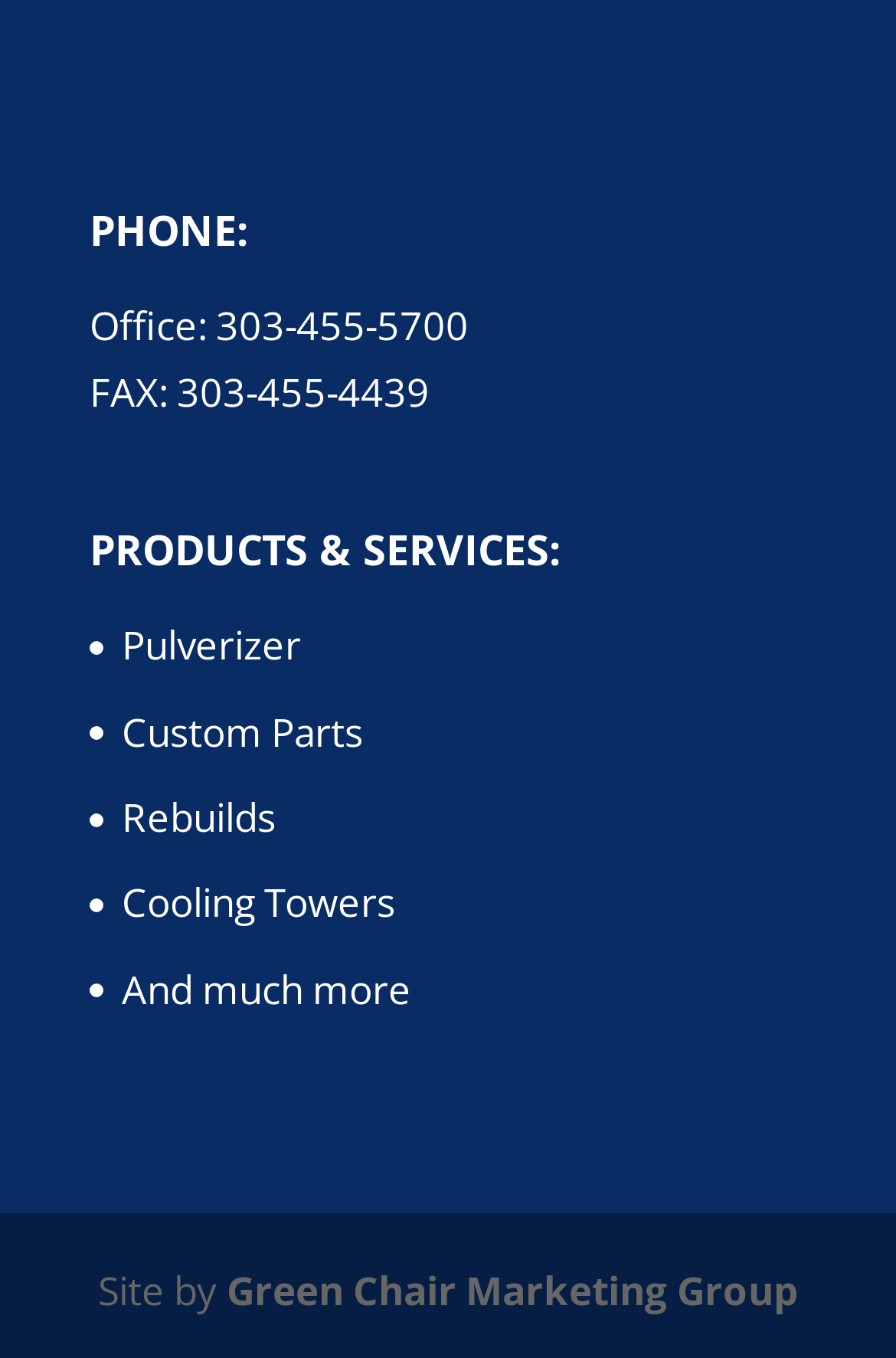How many links are under 'PRODUCTS & SERVICES:'?
Offer a detailed and exhaustive answer to the question.

Under the heading 'PRODUCTS & SERVICES:', there are three links listed: 'Pulverizer', 'Custom Parts', and 'Rebuilds'.